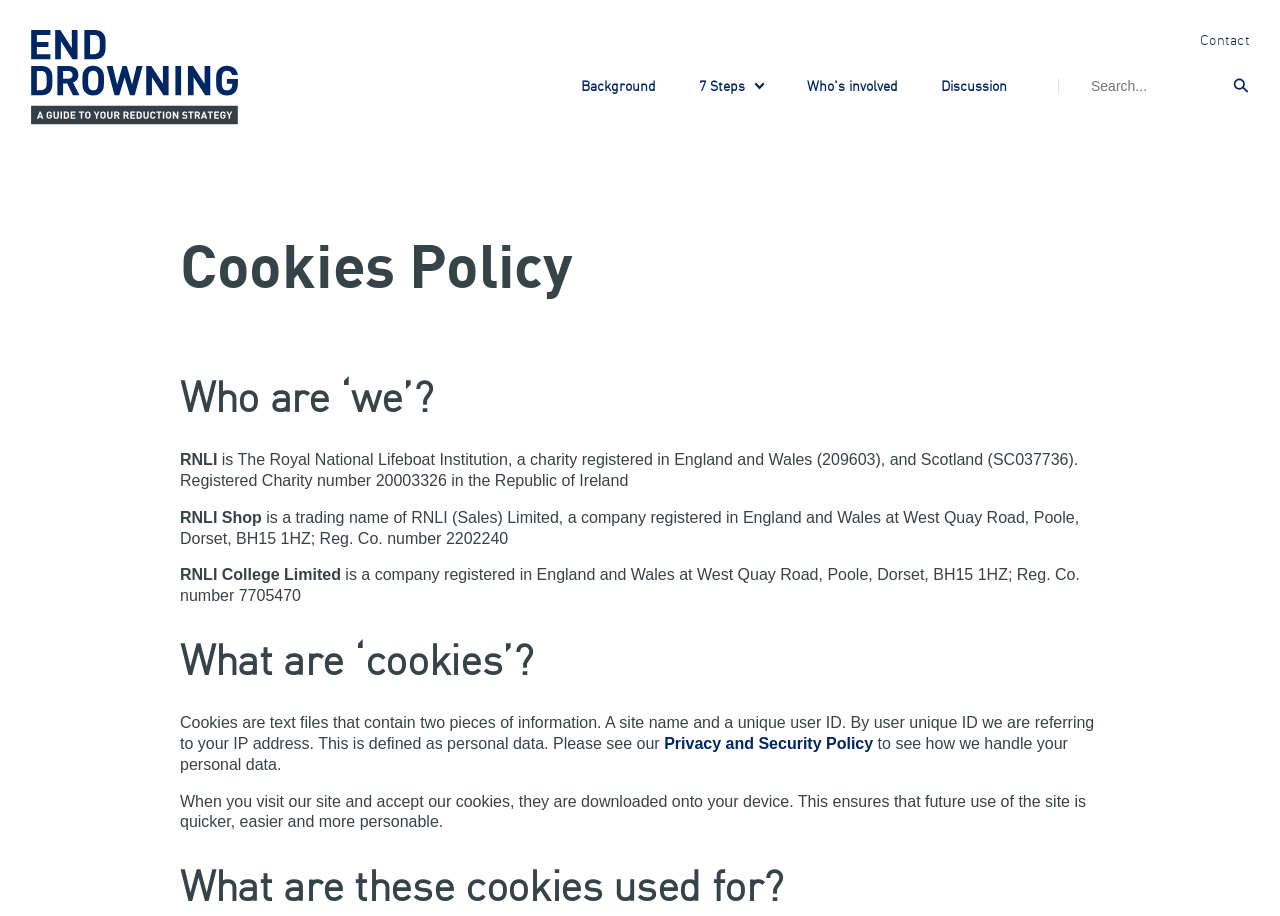Respond with a single word or phrase to the following question: What is the name of the charity mentioned?

RNLI